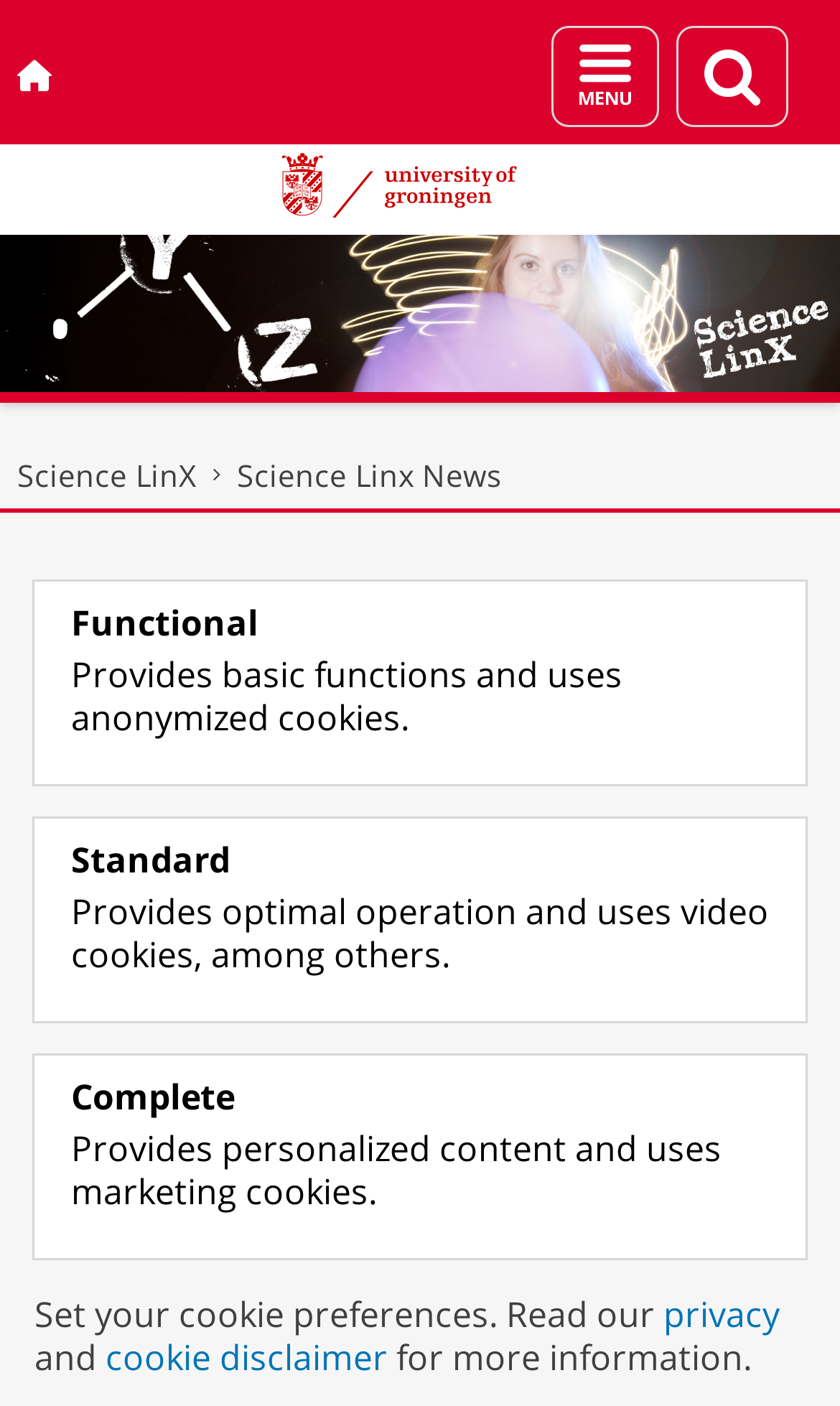Respond concisely with one word or phrase to the following query:
What is the name of the university mentioned on the webpage?

University of Groningen